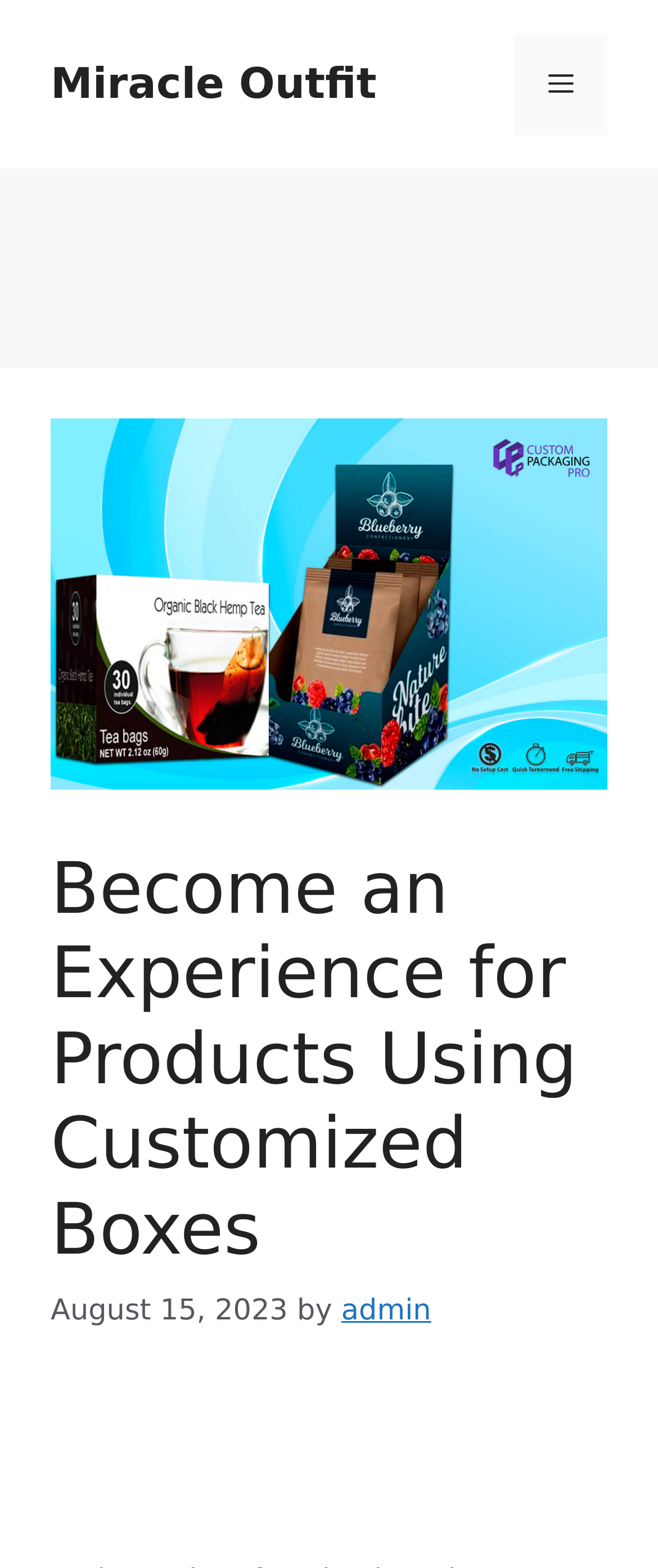Your task is to extract the text of the main heading from the webpage.

Become an Experience for Products Using Customized Boxes